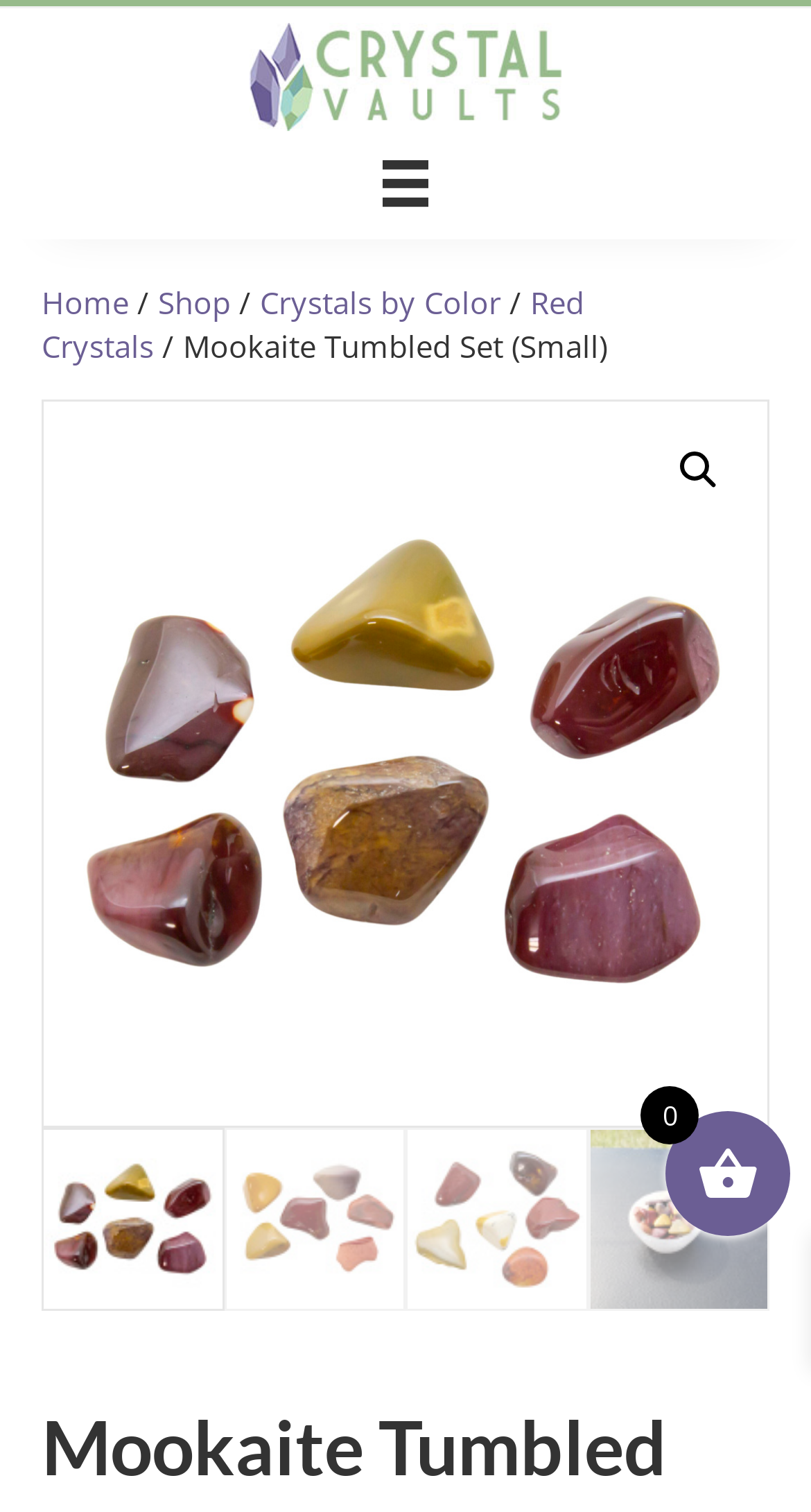Determine the bounding box coordinates of the UI element that matches the following description: "🔍". The coordinates should be four float numbers between 0 and 1 in the format [left, top, right, bottom].

[0.815, 0.286, 0.908, 0.336]